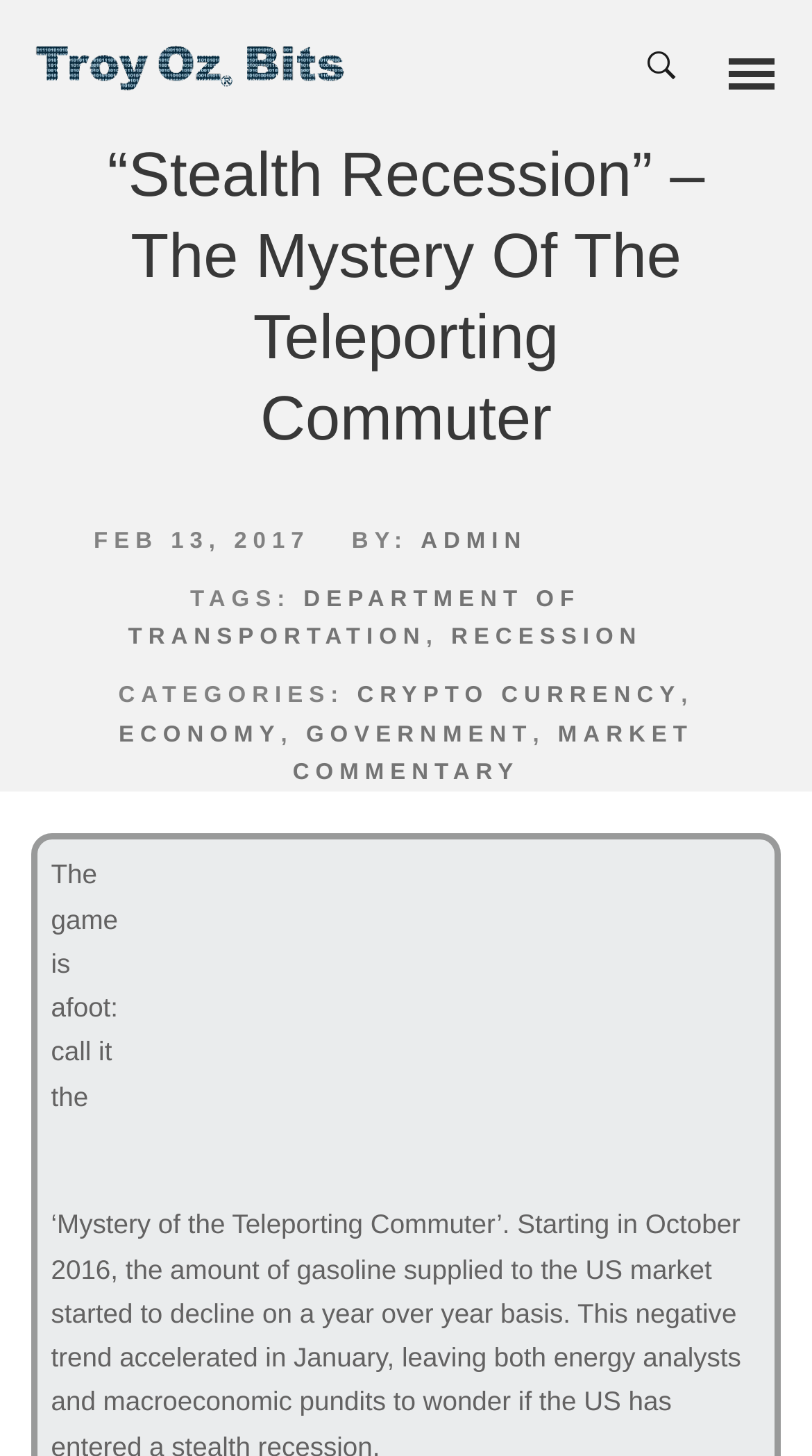Respond to the following query with just one word or a short phrase: 
What is the author of the article?

ADMIN